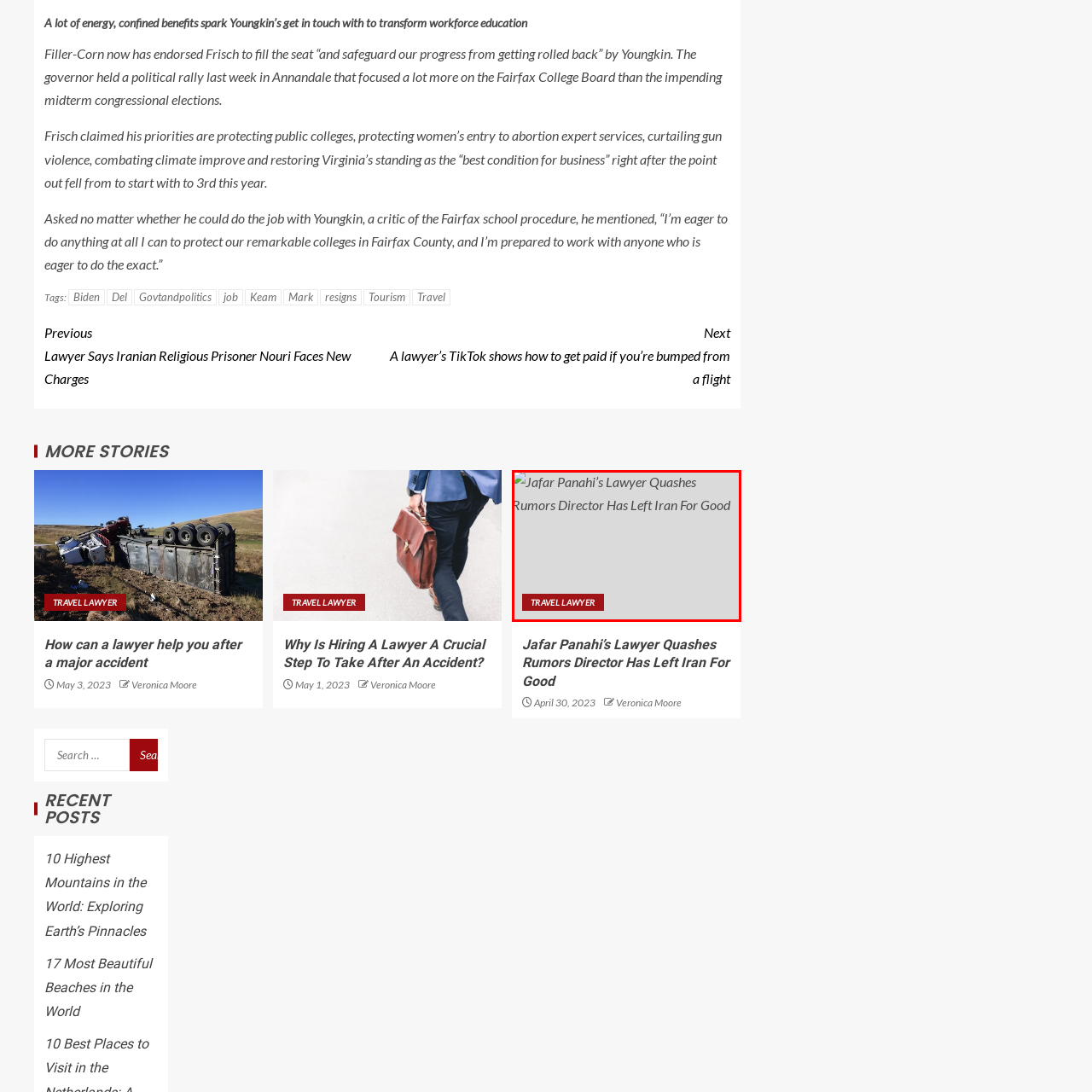Detail the scene within the red-bordered box in the image, including all relevant features and actions.

The image features the headline "Jafar Panahi’s Lawyer Quashes Rumors Director Has Left Iran For Good," highlighting a significant development concerning the renowned filmmaker Jafar Panahi. Accompanying the headline is a button labeled "TRAVEL LAWYER," indicating a potential connection to legal services related to travel or international law. The overall layout suggests this is a part of an article discussing the current situation of Panahi and the legal representation involved, reflecting the ongoing discourse about artists' rights and freedom of expression in Iran.